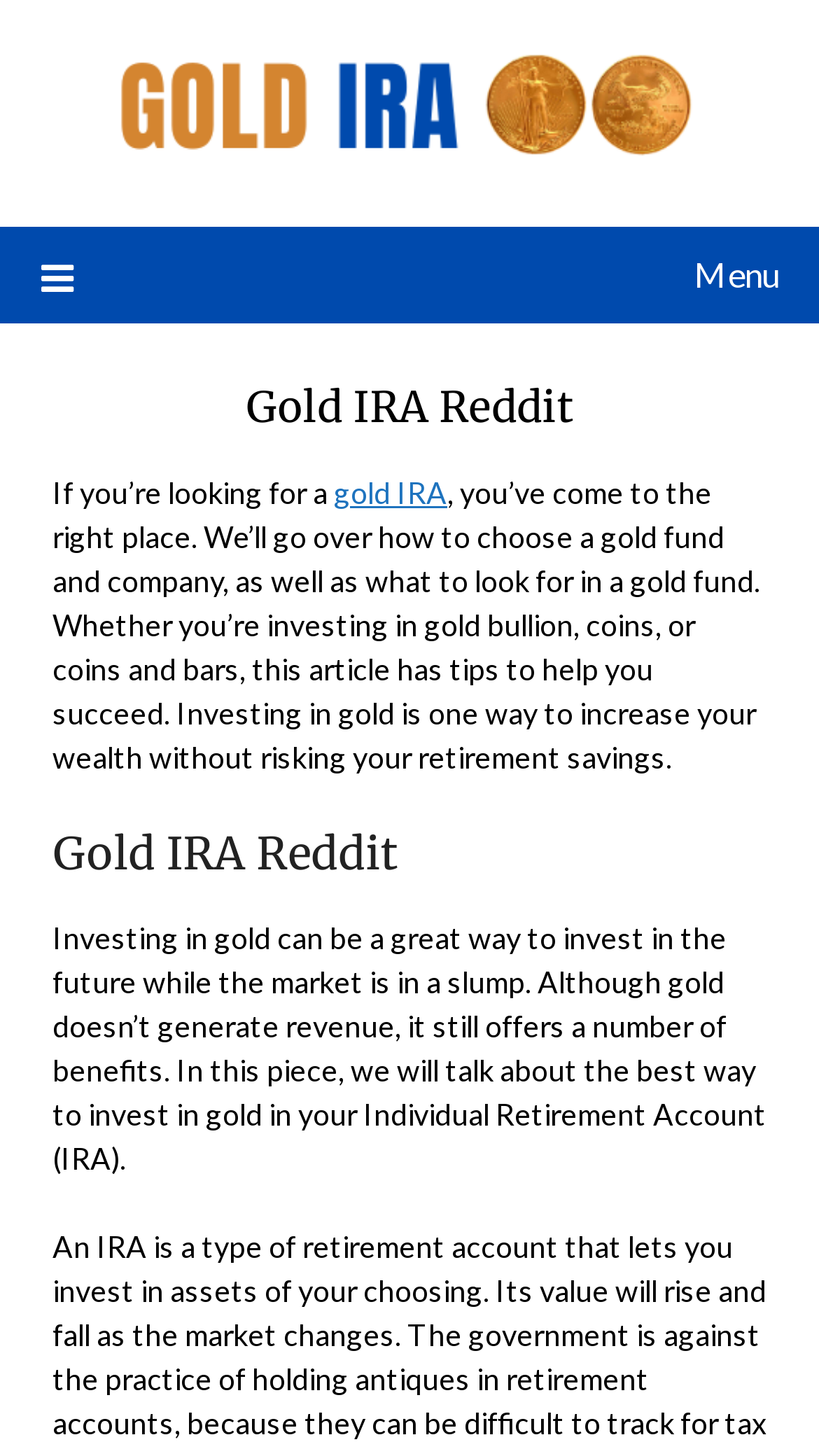Your task is to extract the text of the main heading from the webpage.

Gold IRA Reddit